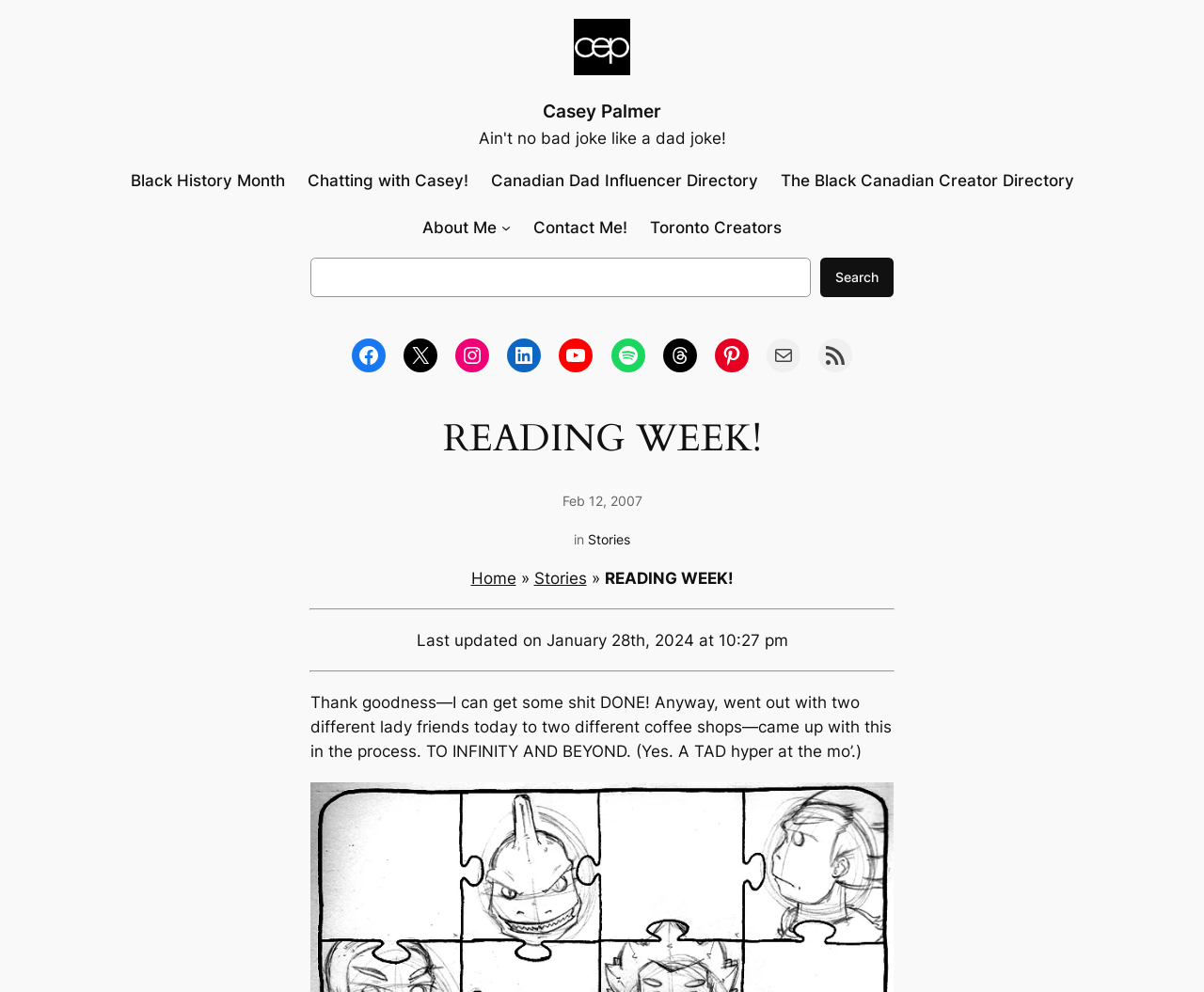Please specify the bounding box coordinates for the clickable region that will help you carry out the instruction: "View Nyaweh Jewelry image".

None